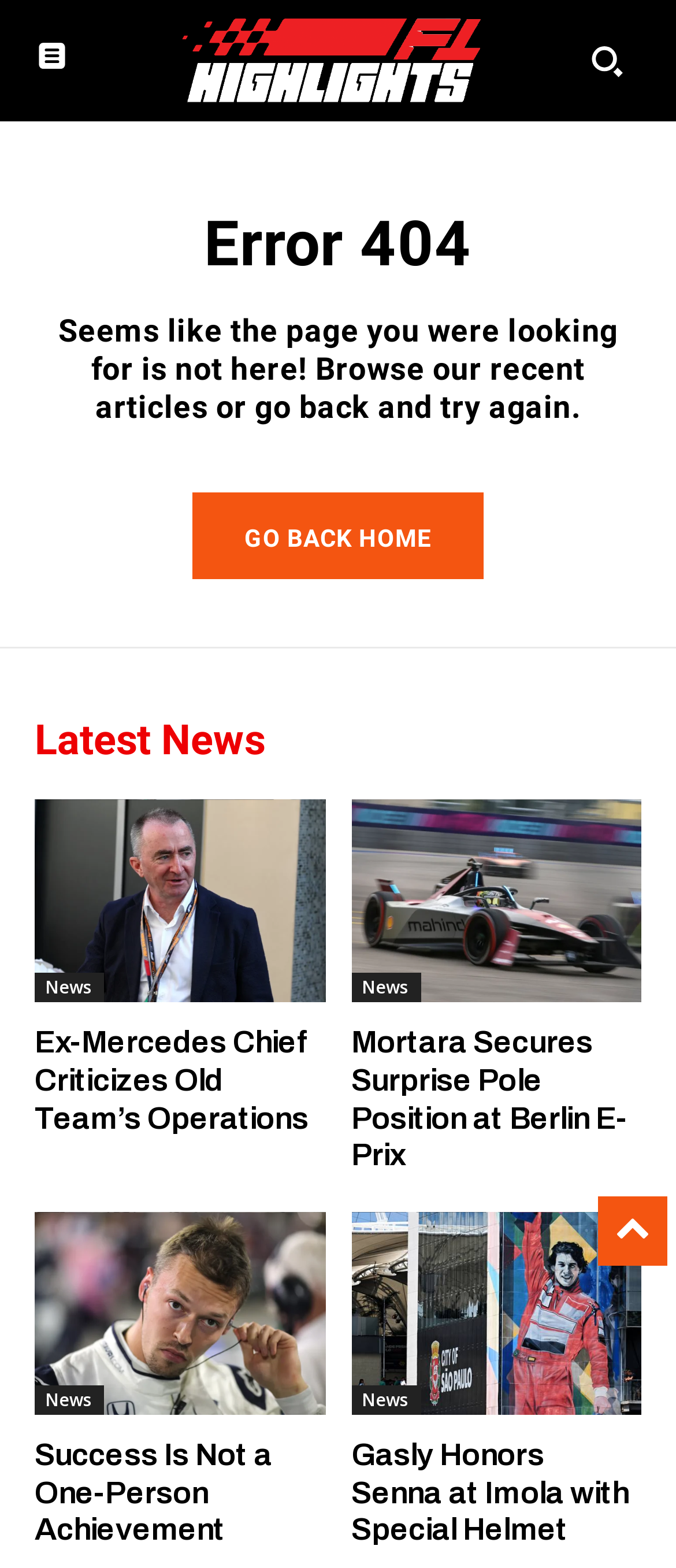What is the logo of this website?
From the image, provide a succinct answer in one word or a short phrase.

F1Highlights